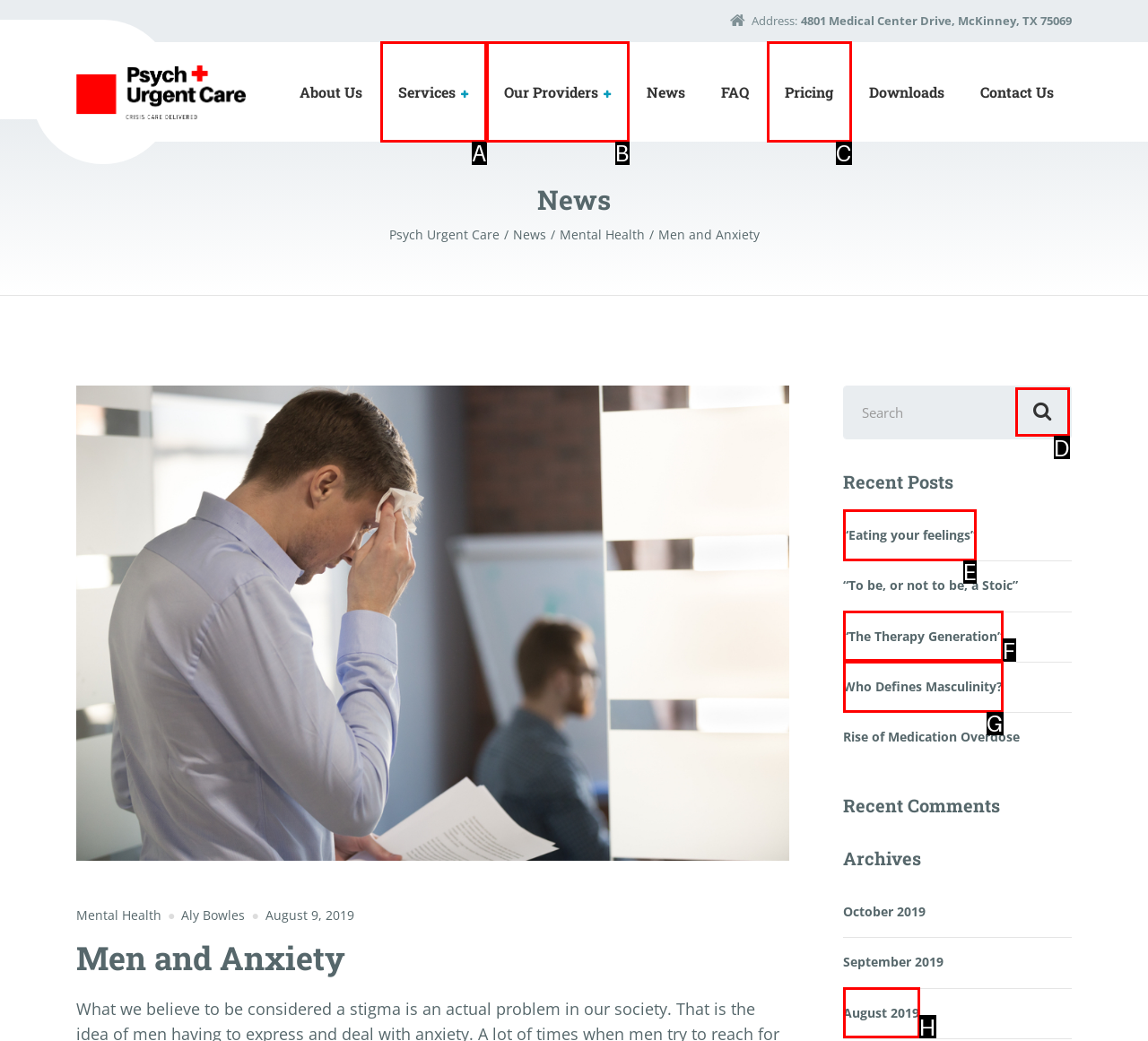Choose the UI element that best aligns with the description: “The Therapy Generation”
Respond with the letter of the chosen option directly.

F